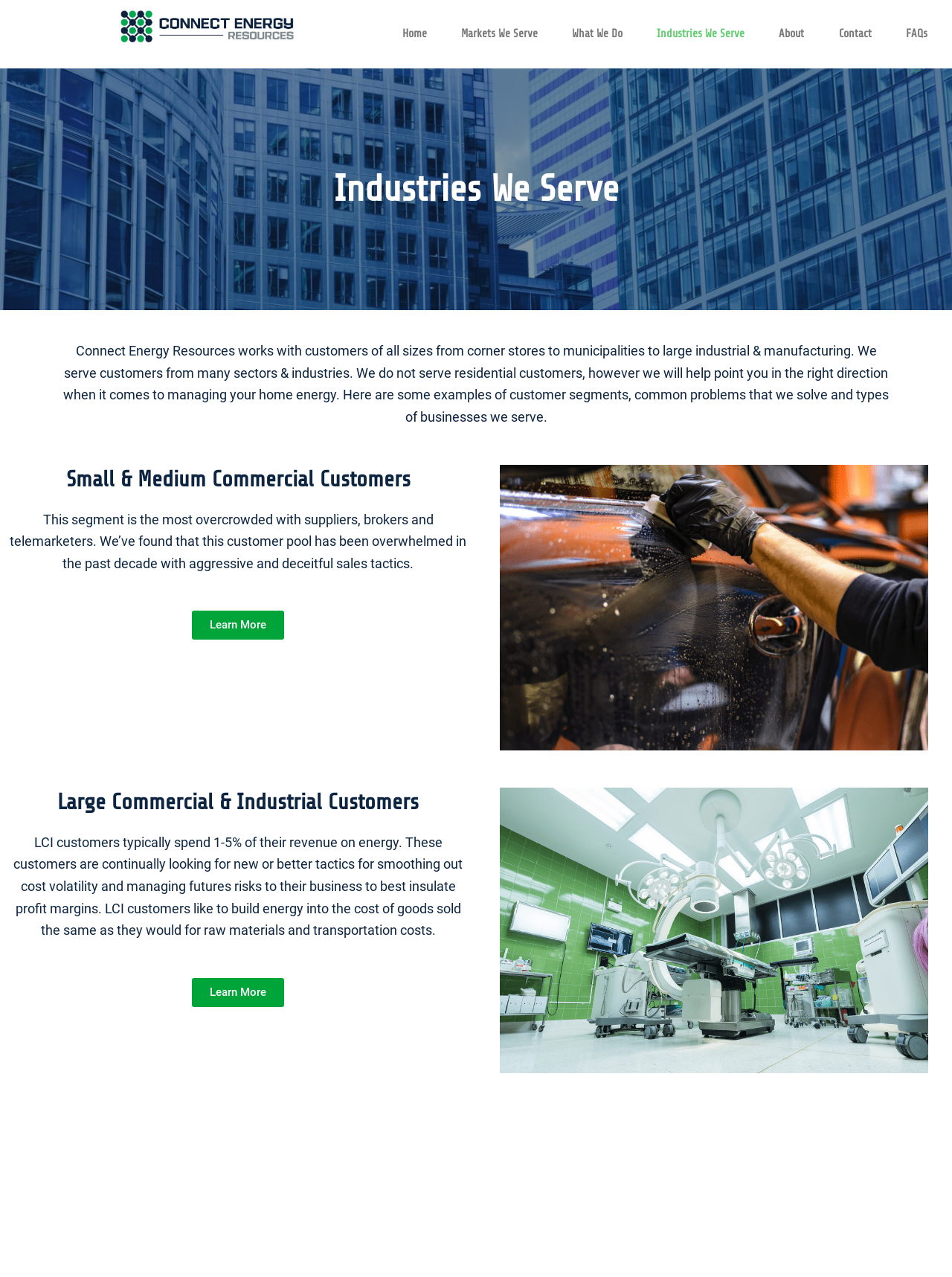Please provide a one-word or phrase answer to the question: 
What is the problem faced by Small & Medium Commercial Customers?

Overwhelmed with suppliers, brokers and telemarketers